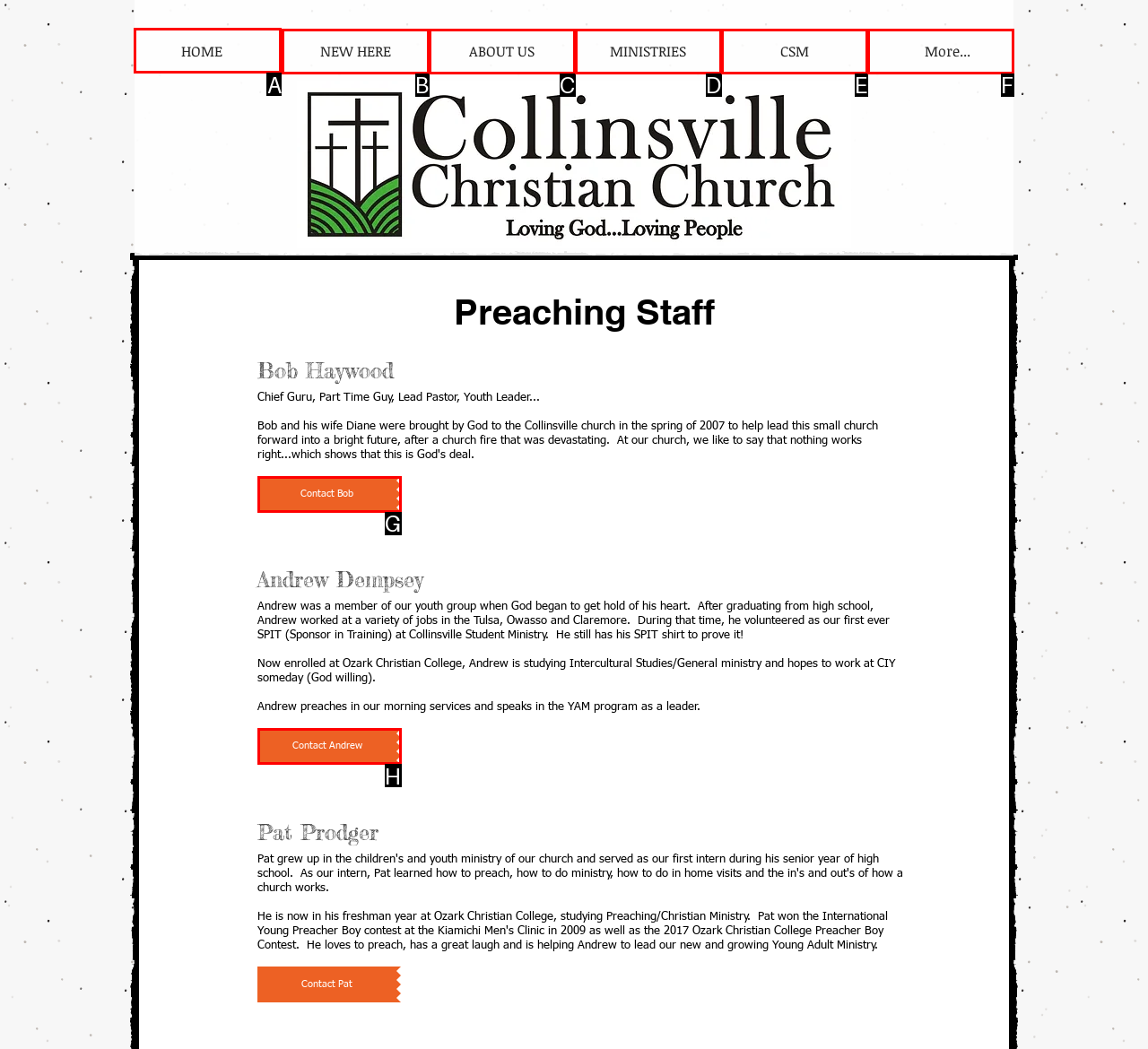Tell me which one HTML element I should click to complete the following instruction: Click the link to download MSM Download Tool
Answer with the option's letter from the given choices directly.

None